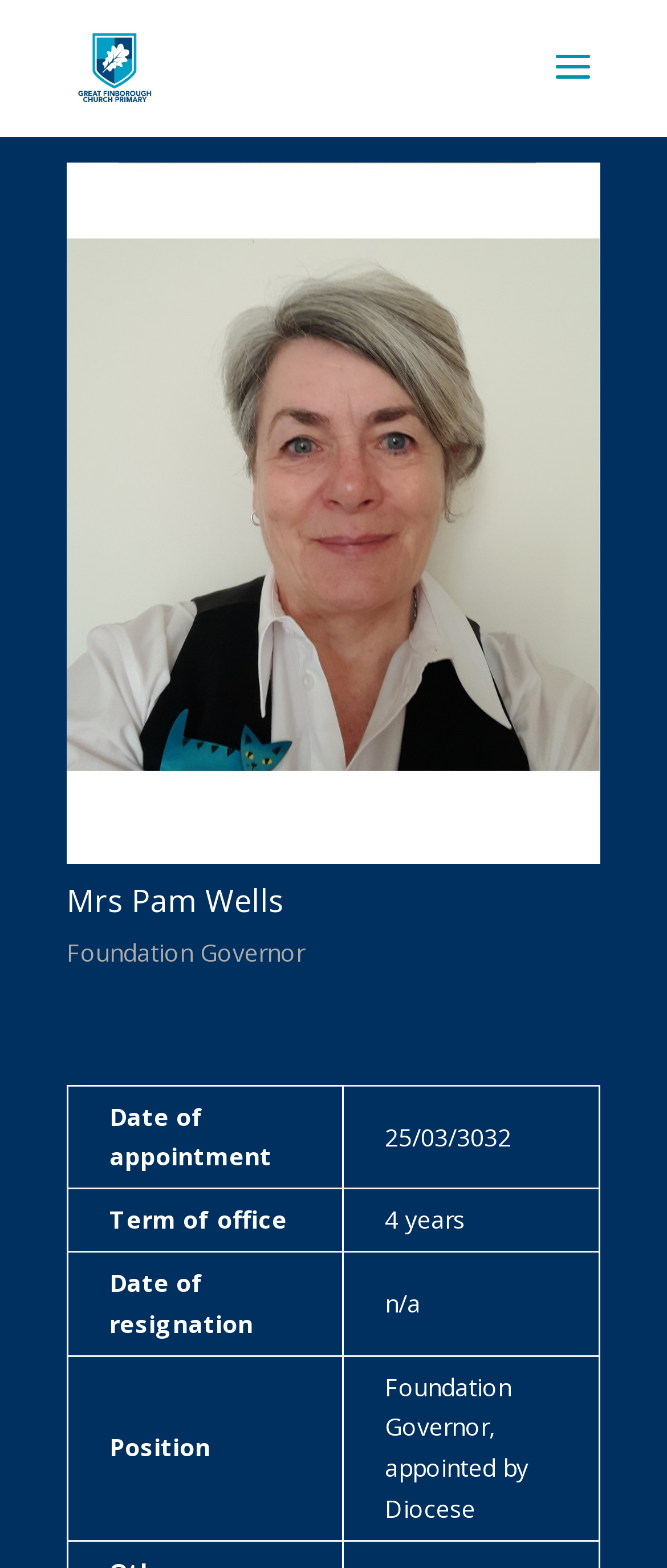What is the term of office for Mrs Pam Wells?
Please answer the question as detailed as possible.

In the table below Mrs Pam Wells' information, there is a row with 'Term of office' and '4 years' in the adjacent cell, indicating that her term of office is 4 years.